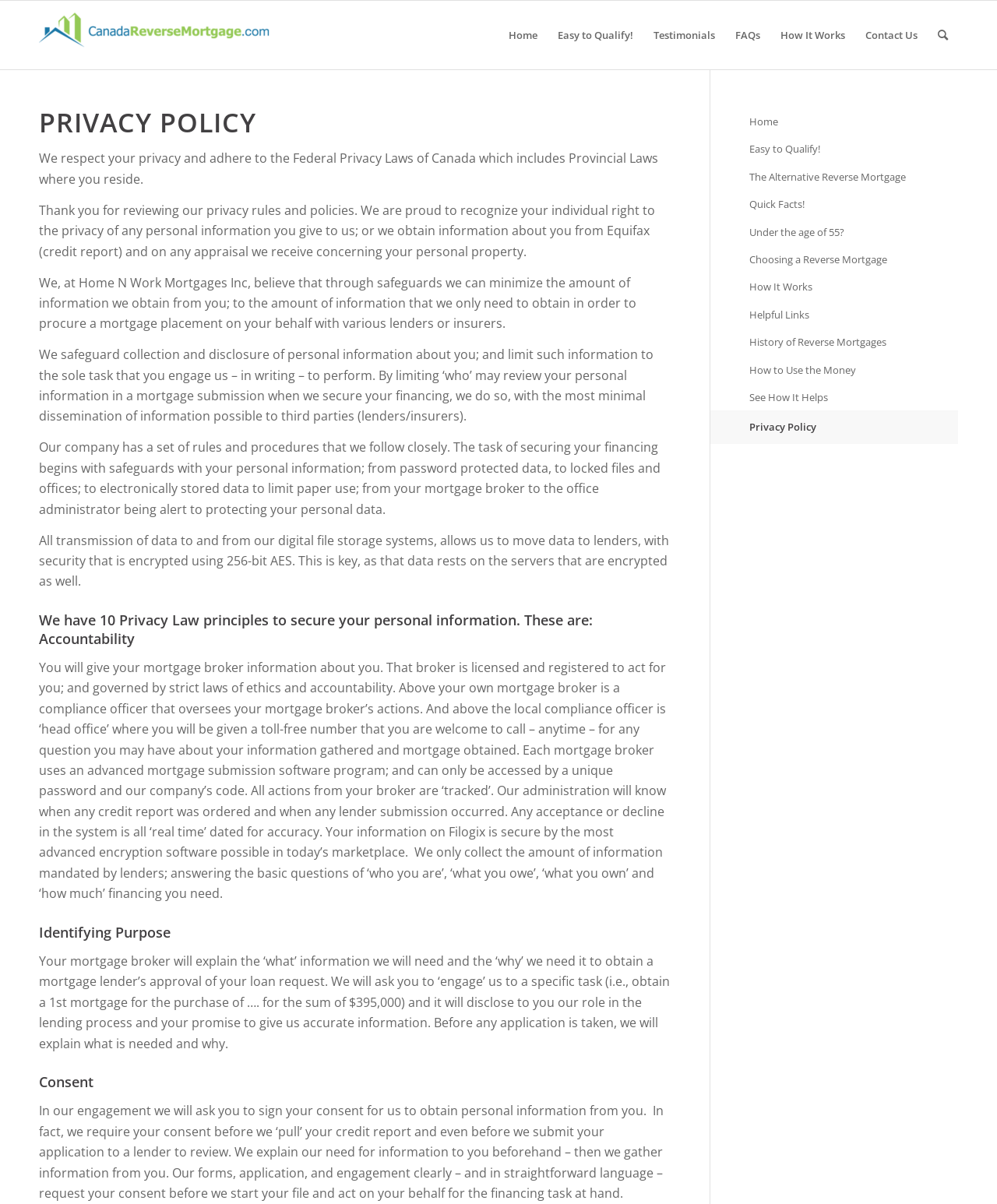Bounding box coordinates should be provided in the format (top-left x, top-left y, bottom-right x, bottom-right y) with all values between 0 and 1. Identify the bounding box for this UI element: Search

[0.93, 0.001, 0.961, 0.058]